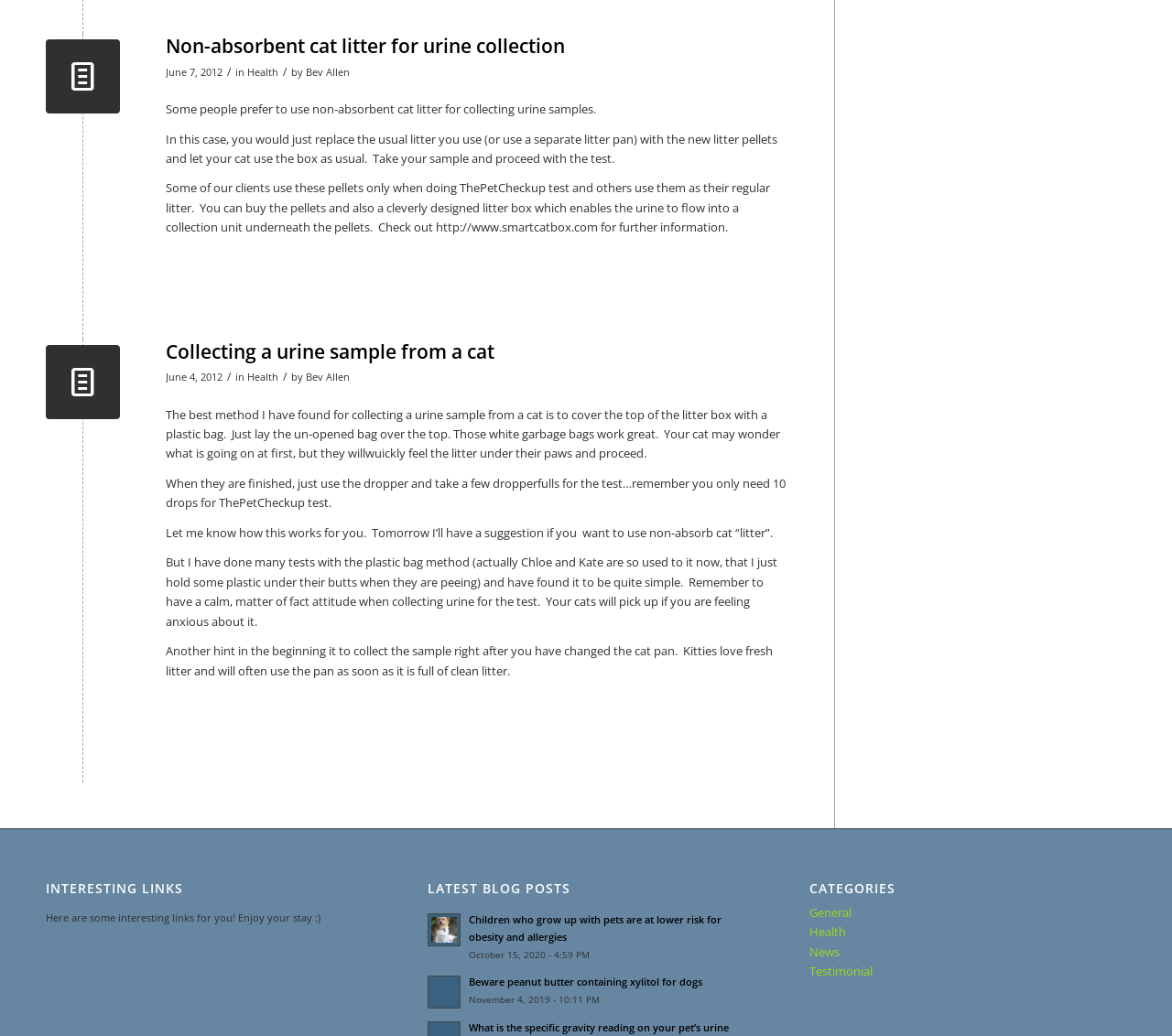Identify the bounding box coordinates for the element you need to click to achieve the following task: "Click the link to learn about non-absorbent cat litter for urine collection". Provide the bounding box coordinates as four float numbers between 0 and 1, in the form [left, top, right, bottom].

[0.141, 0.032, 0.482, 0.057]